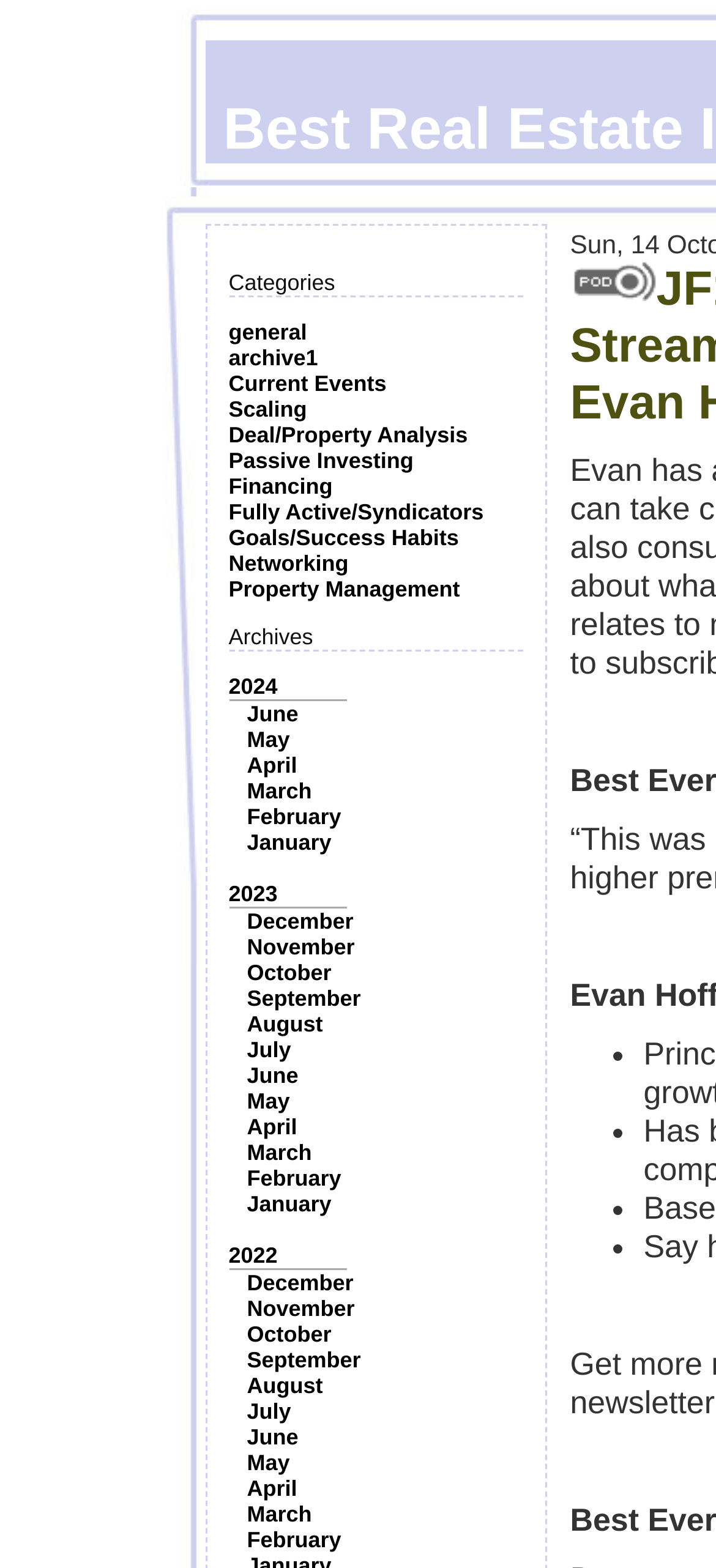Find the bounding box coordinates of the element I should click to carry out the following instruction: "Read about 'Deal/Property Analysis'".

[0.319, 0.269, 0.653, 0.286]